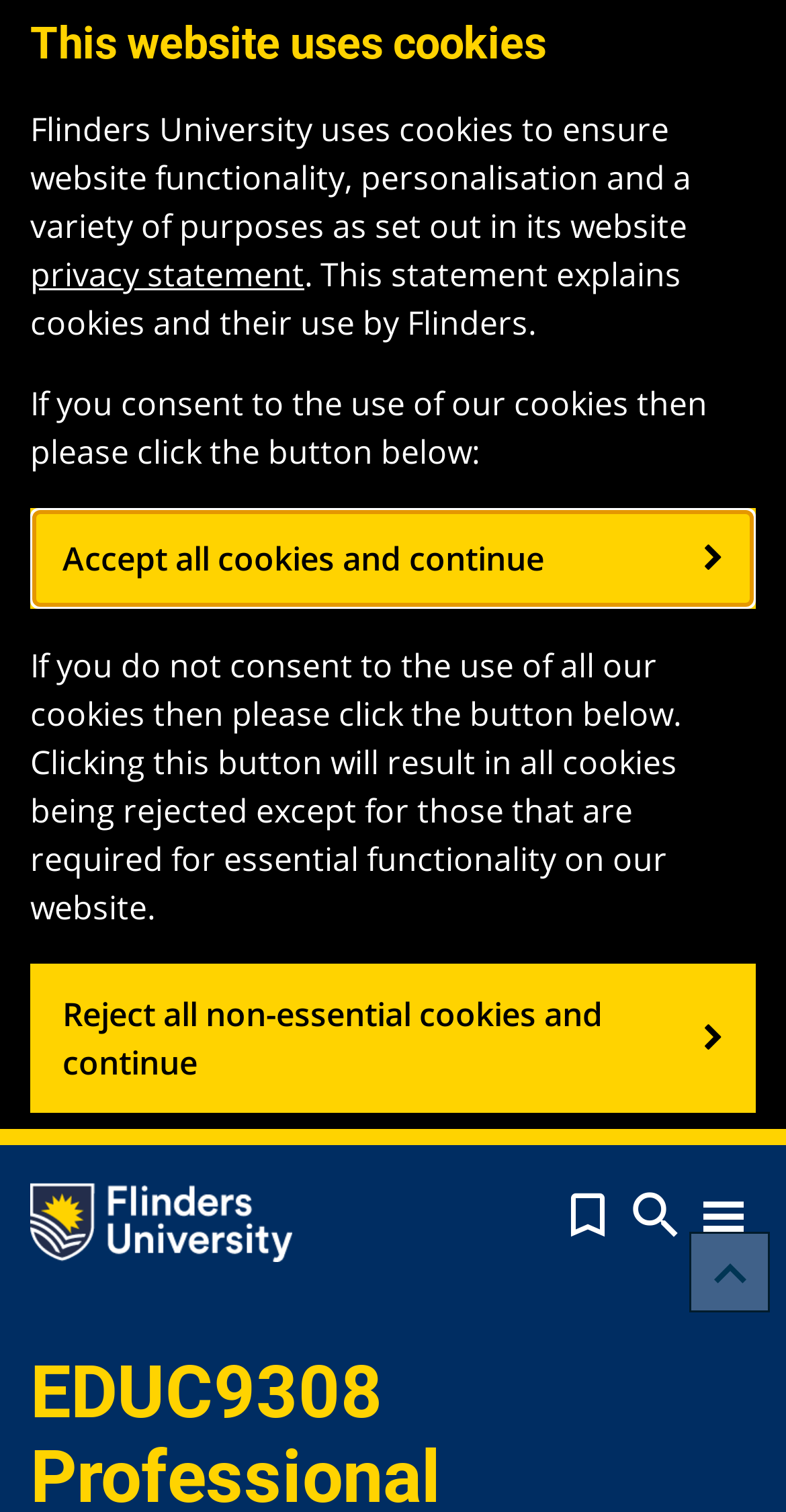Detail the features and information presented on the webpage.

The webpage is about the EDUC9308 Professional Experience 2: Assessment for Registration (Secondary) course at Flinders University. At the top right corner, there is a Flinders University logo, which is an image. Below the logo, there is a link with a toggle navigation button. 

On the top left corner, there is a notification about the website using cookies, which is a heading. Below the notification, there is a paragraph explaining the use of cookies by Flinders University, followed by a link to the privacy statement. The paragraph continues to explain the use of cookies and provides options for users to consent or reject the use of cookies.

There are two buttons: "Accept all cookies and continue" and "Reject all non-essential cookies and continue". The "Accept all cookies and continue" button is currently focused. Both buttons are located at the bottom left of the page.